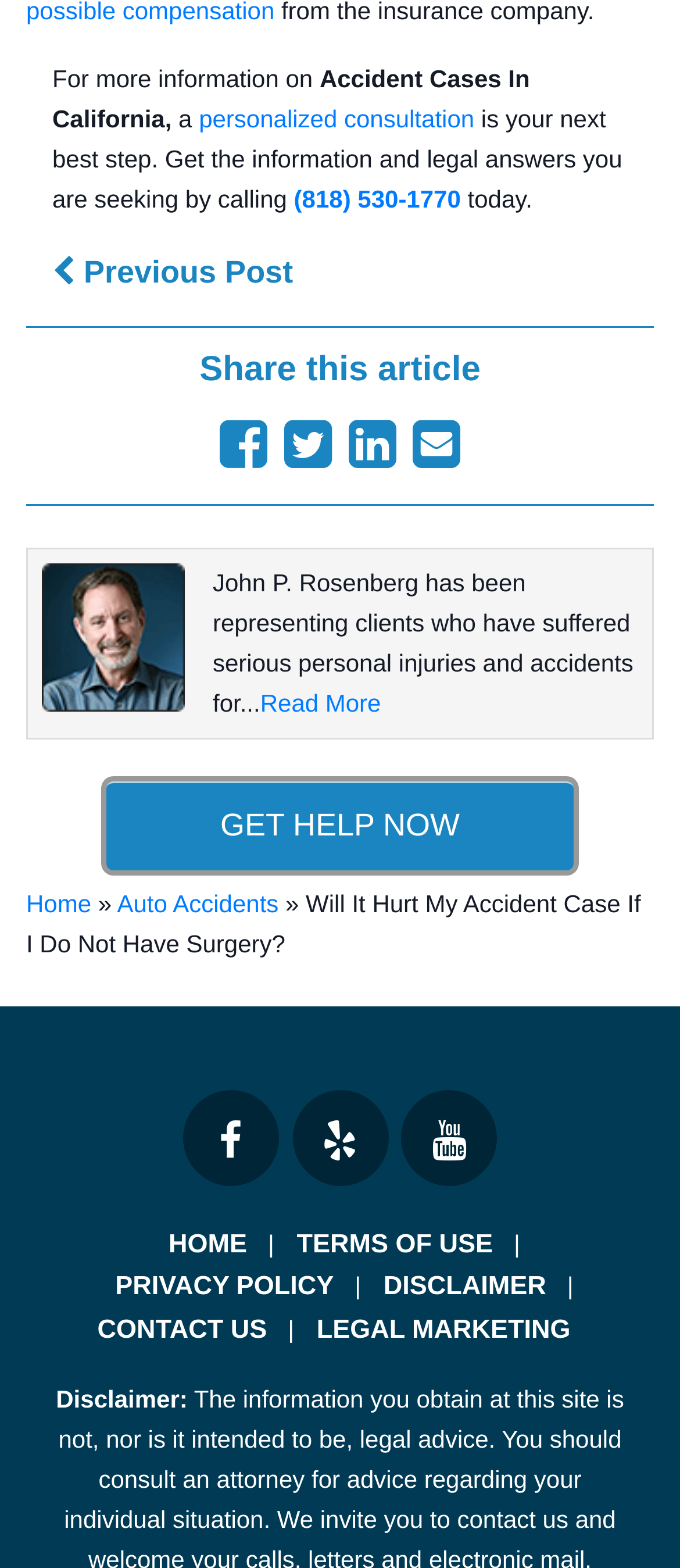How can I get help now?
Please answer the question with a detailed response using the information from the screenshot.

The 'GET HELP NOW' button is located in the middle section of the webpage, and it is likely that clicking on this button will provide a way to get help or assistance.